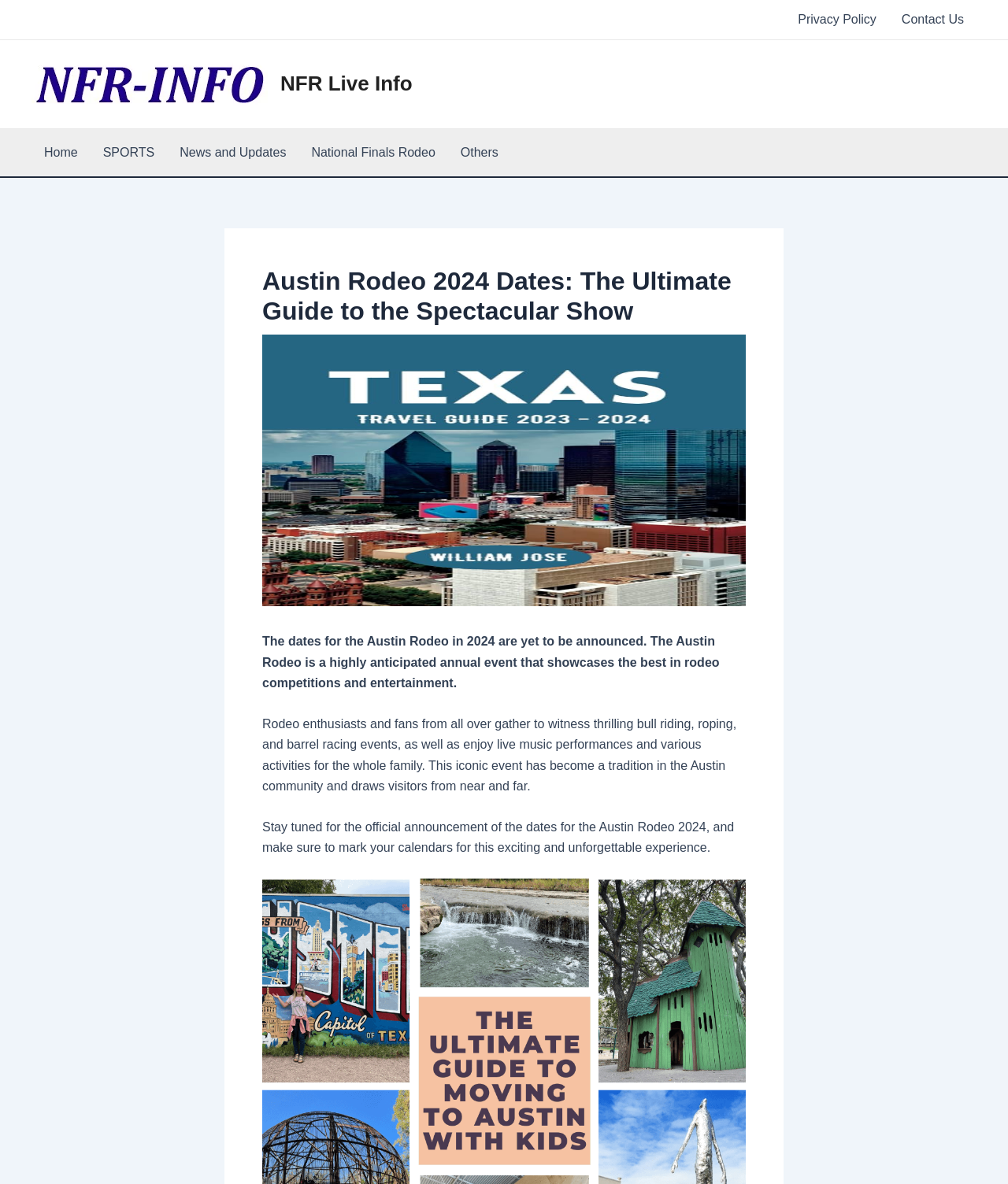Select the bounding box coordinates of the element I need to click to carry out the following instruction: "Learn more about NFR Live Info".

[0.278, 0.061, 0.409, 0.081]